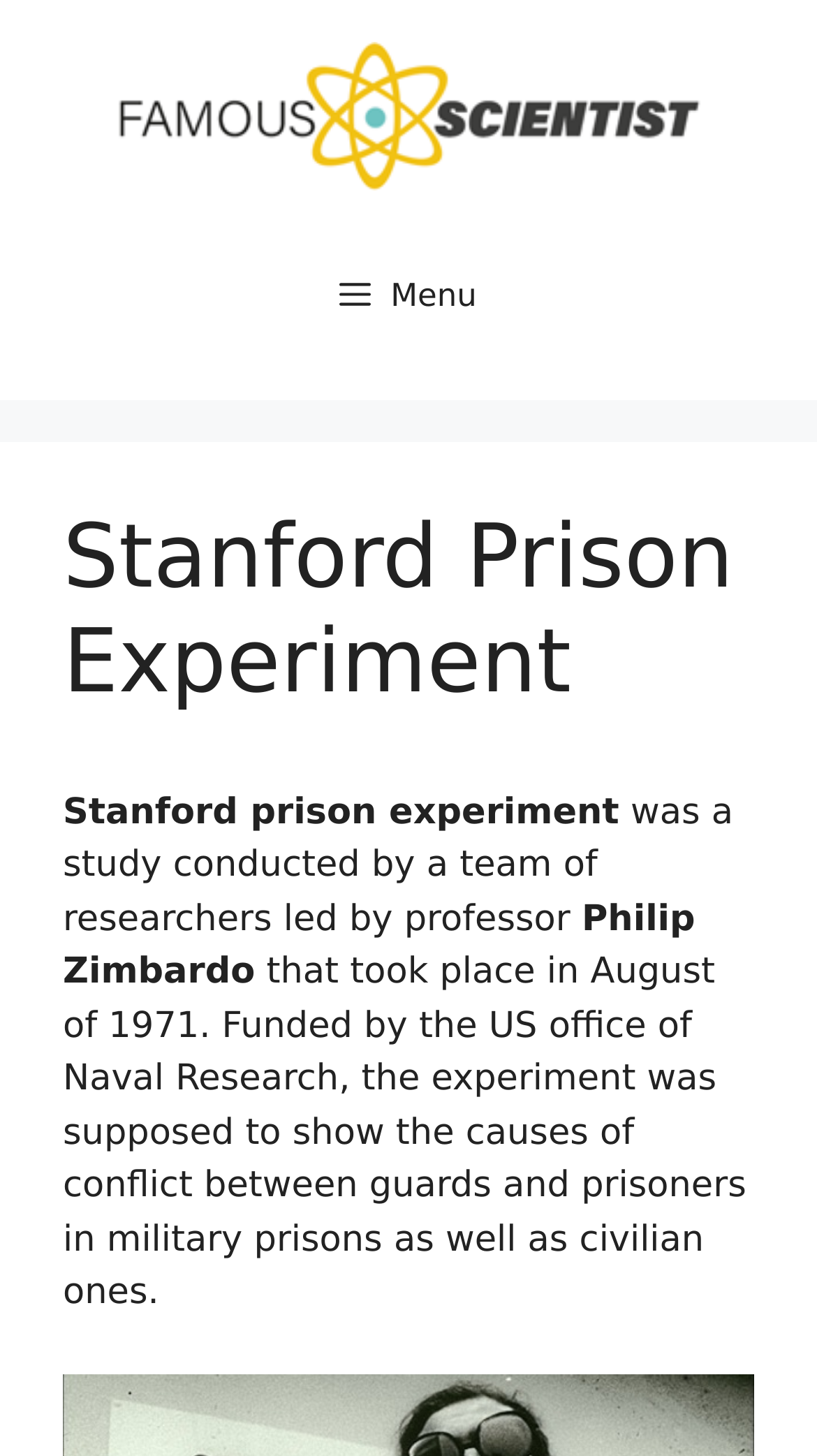Please examine the image and provide a detailed answer to the question: What organization funded the Stanford prison experiment?

I found the answer by reading the text content of the webpage, which mentions that the experiment was funded by the US office of Naval Research.